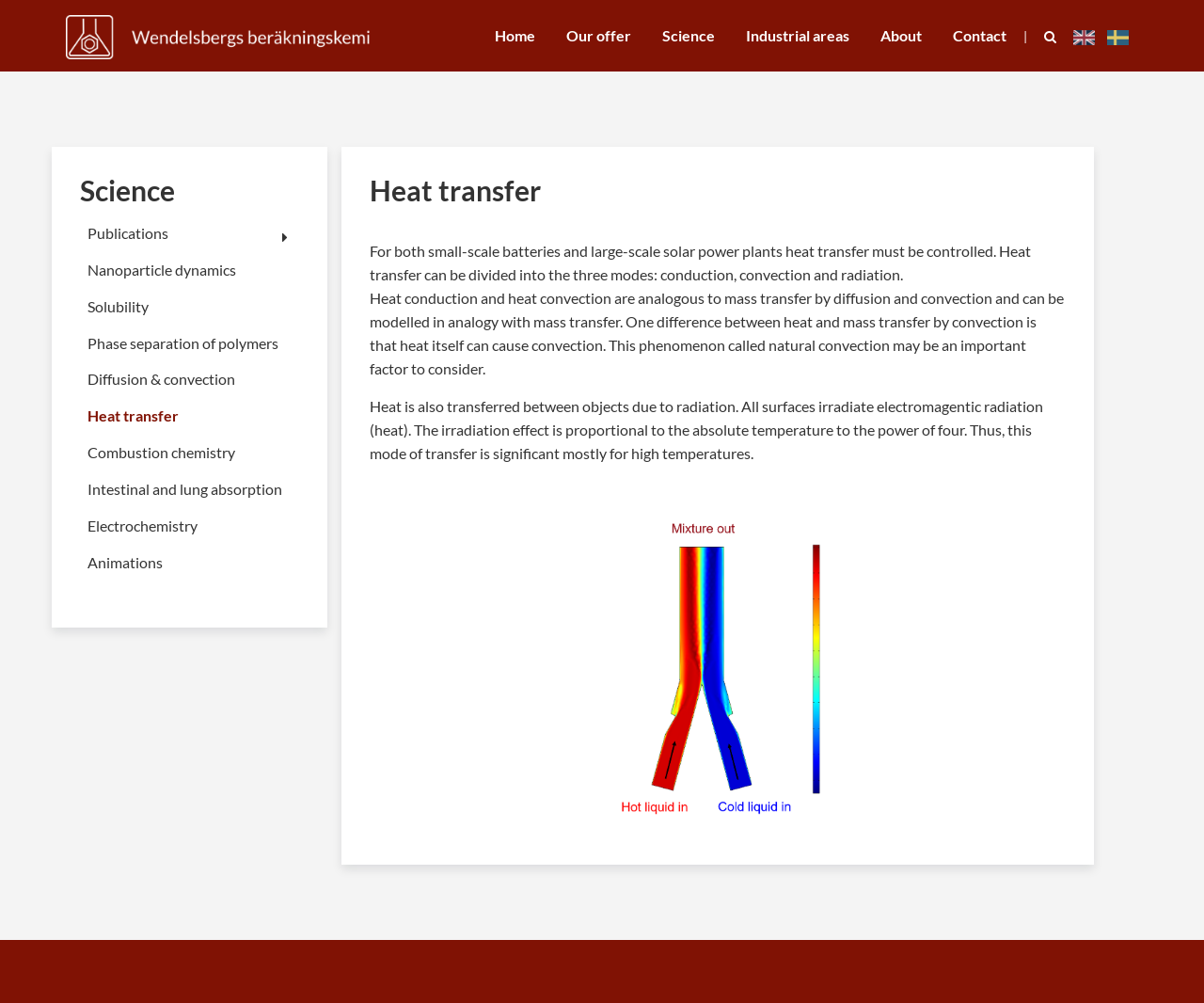Carefully observe the image and respond to the question with a detailed answer:
How many links are under the 'Science' heading?

I counted the links under the 'Science' heading, which starts at coordinates [0.066, 0.174, 0.248, 0.205], and found 9 links: 'Publications', 'Nanoparticle dynamics', 'Solubility', 'Phase separation of polymers', 'Diffusion & convection', 'Heat transfer', 'Combustion chemistry', 'Intestinal and lung absorption', and 'Electrochemistry'.